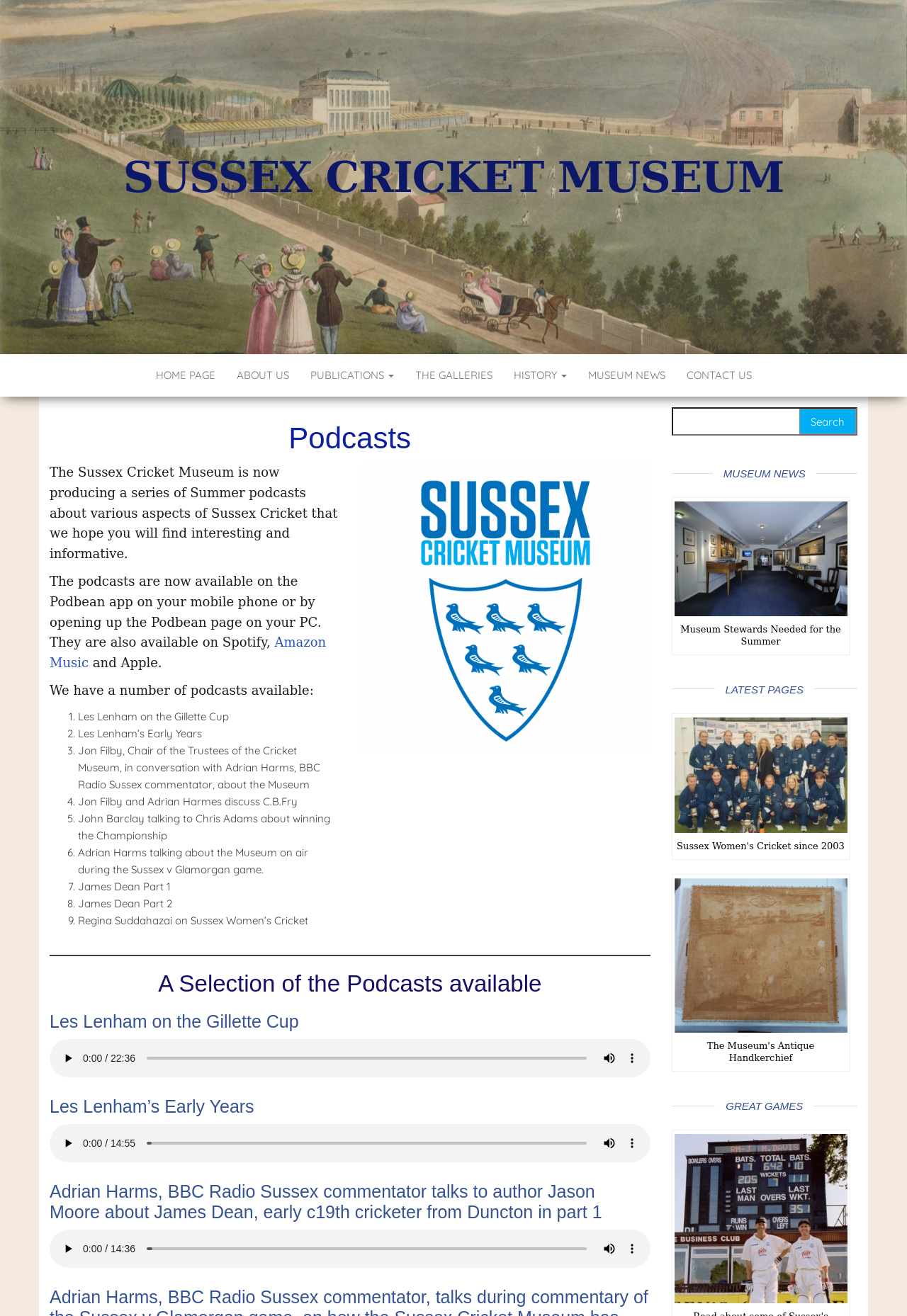Pinpoint the bounding box coordinates of the clickable element to carry out the following instruction: "Read the 'Museum Stewards Needed for the Summer' news."

[0.75, 0.474, 0.927, 0.491]